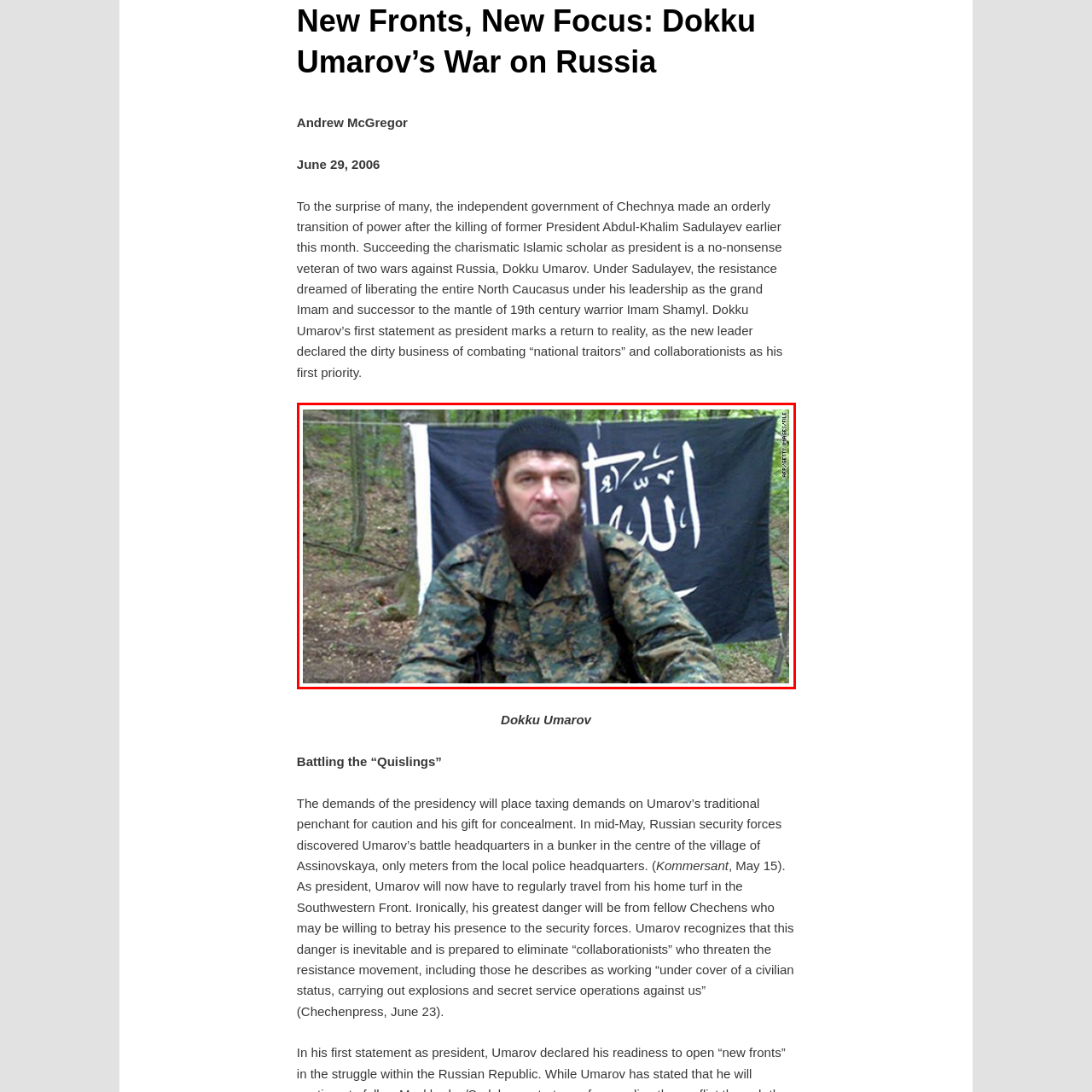Focus on the image confined within the red boundary and provide a single word or phrase in response to the question:
What is written on the black flag behind Dokku Umarov?

Arabic script